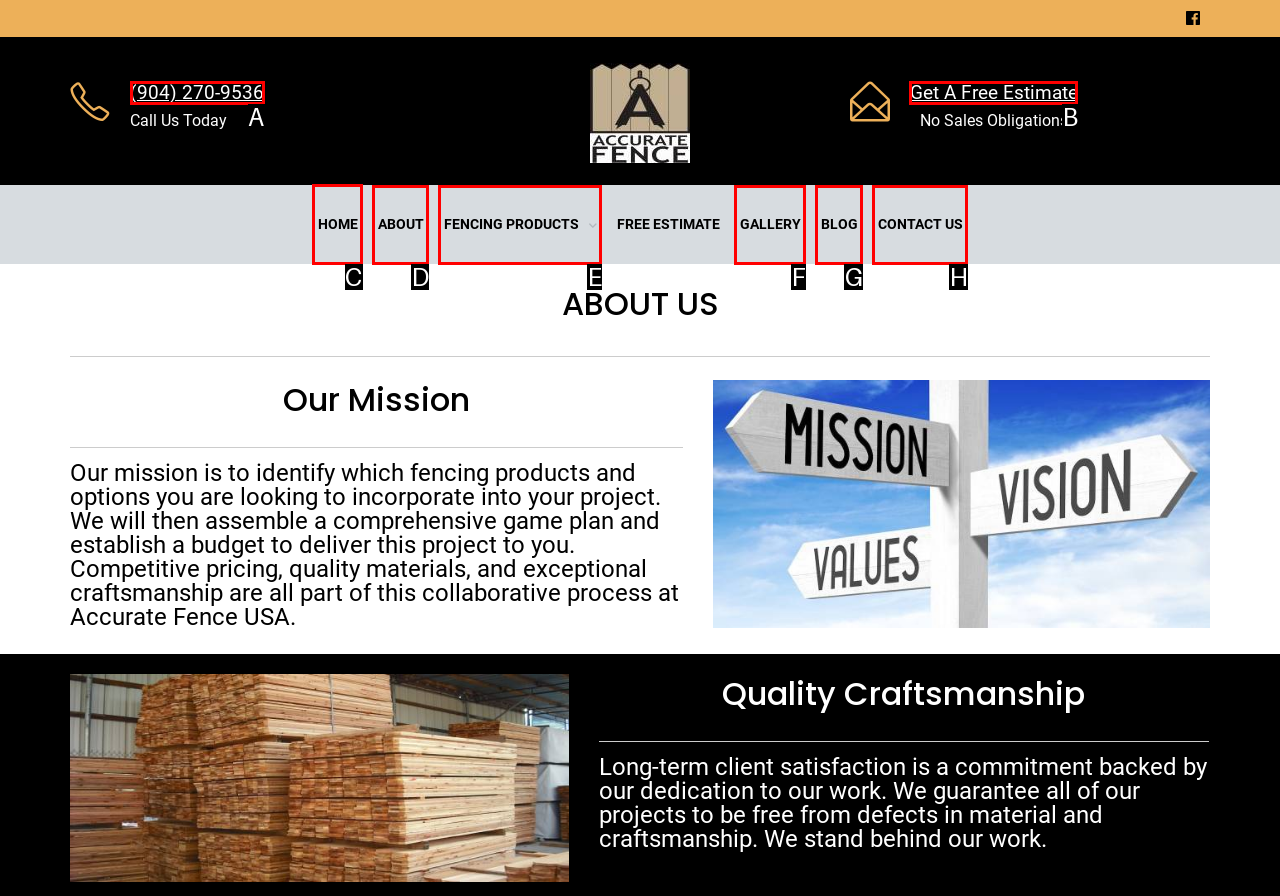Identify the HTML element that should be clicked to accomplish the task: Navigate to the home page
Provide the option's letter from the given choices.

C